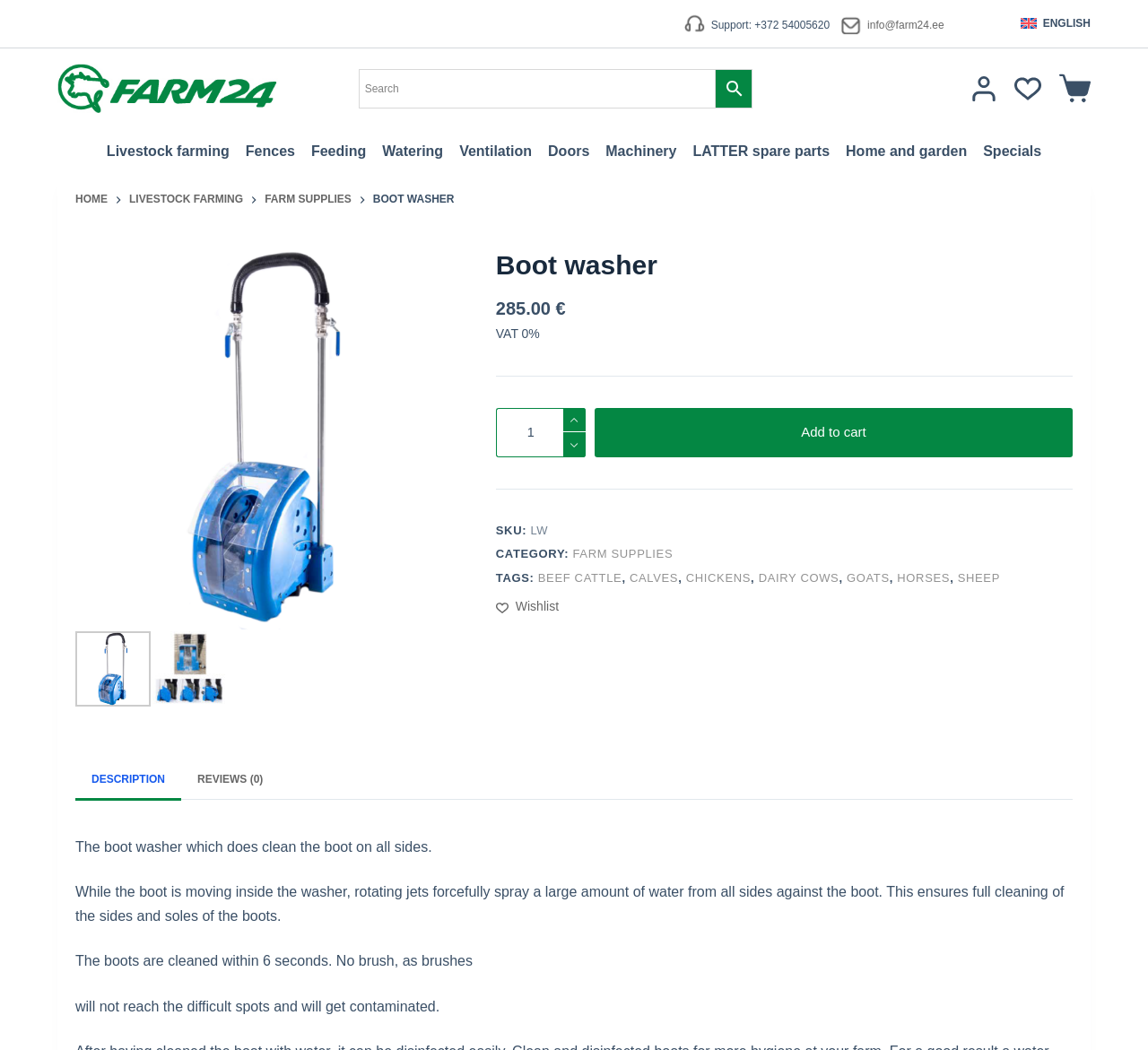Based on the description "Livestock farming", find the bounding box of the specified UI element.

[0.112, 0.182, 0.212, 0.199]